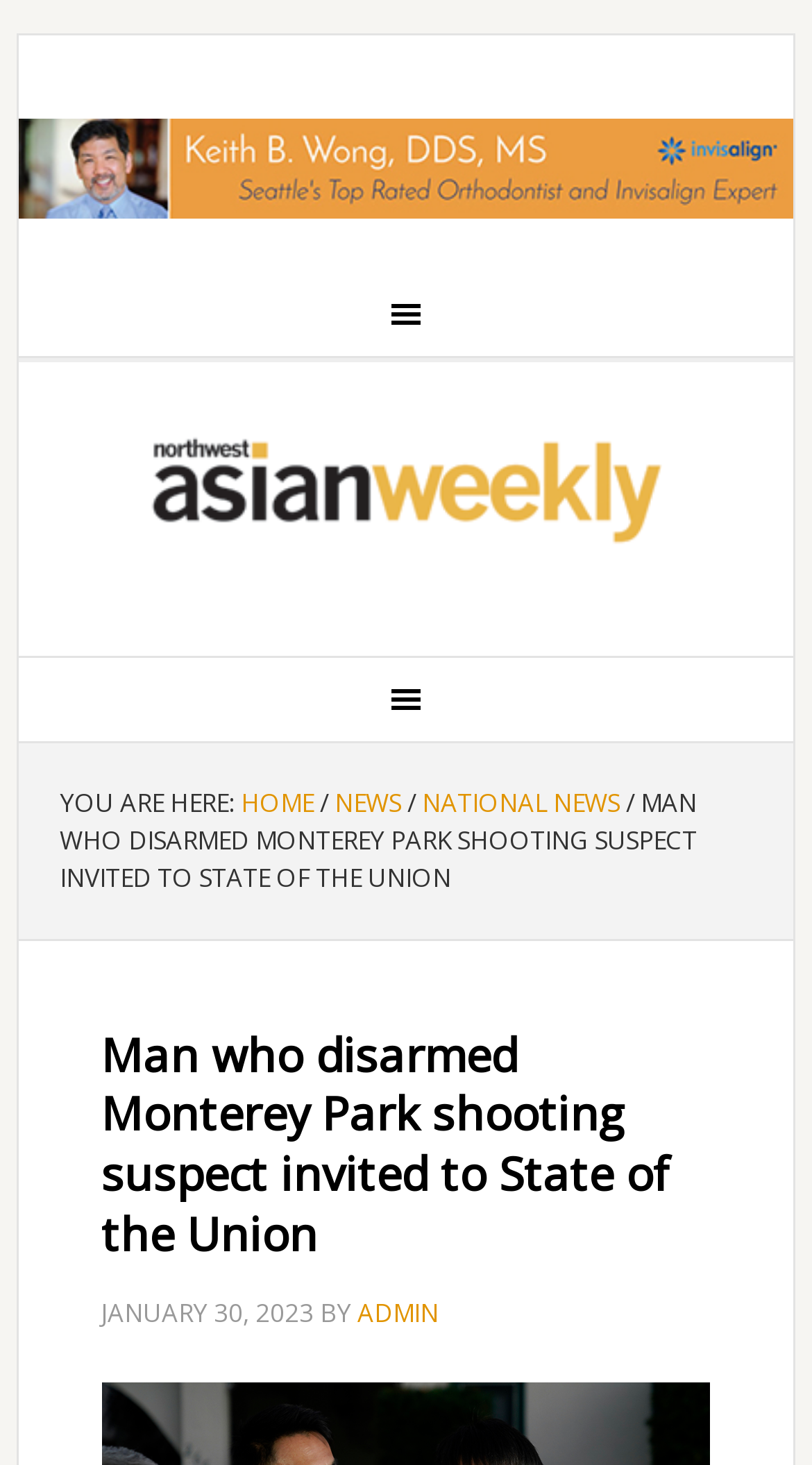When was the article published?
Please give a detailed and elaborate answer to the question.

I found the answer by looking at the article header section, where I saw a time label with the date 'JANUARY 30, 2023'.